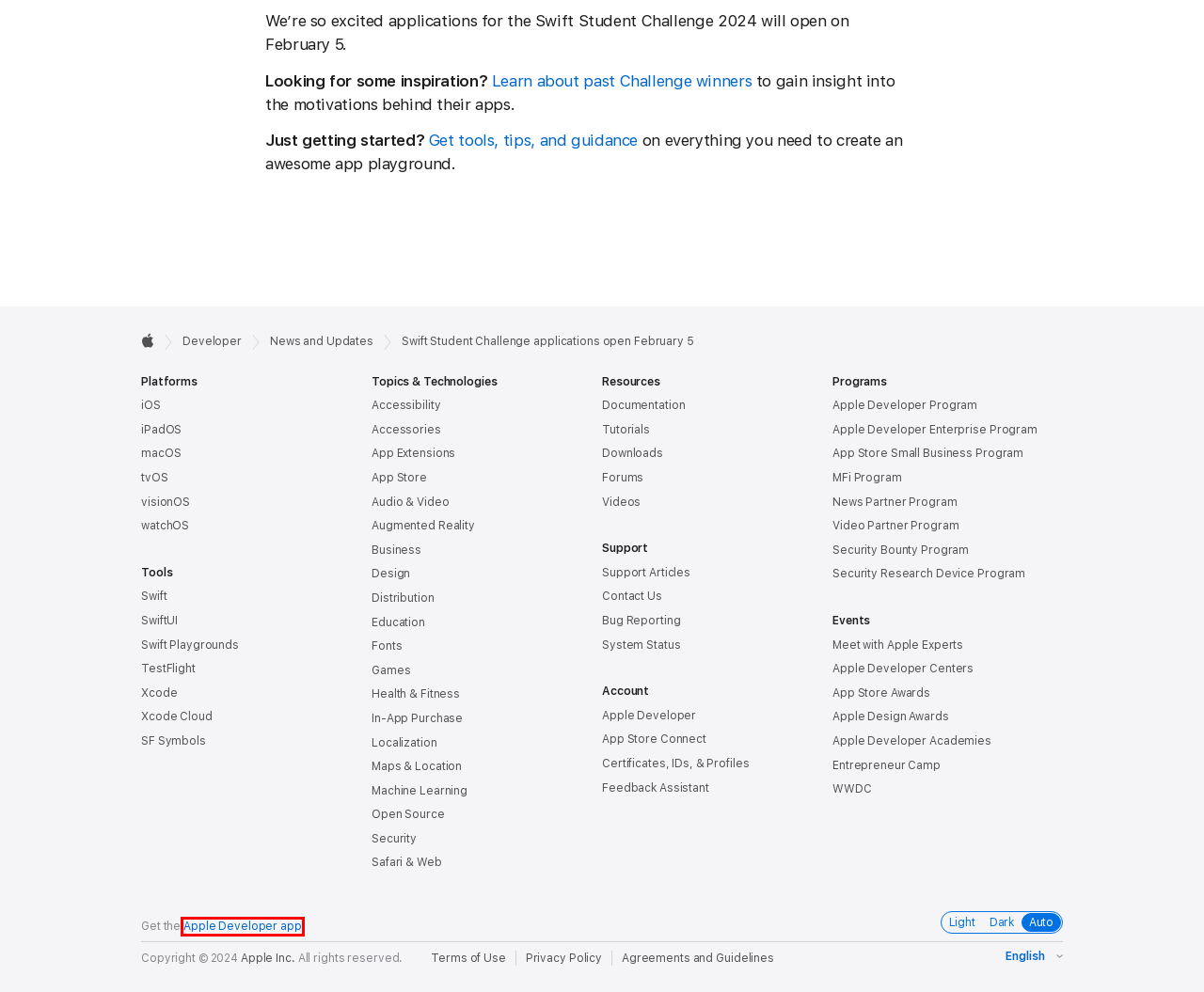Consider the screenshot of a webpage with a red bounding box around an element. Select the webpage description that best corresponds to the new page after clicking the element inside the red bounding box. Here are the candidates:
A. MFi Program
B. Legal - Website Terms of Use - Apple
C. Swift Student Challenge - Apple Developer
D. Apple Open Source
E. Legal - Privacy Policy - Apple
F. Feedback Assistant
G. ‎Apple Developer on the App Store
H. Get ready - Swift Student Challenge - Apple Developer

G